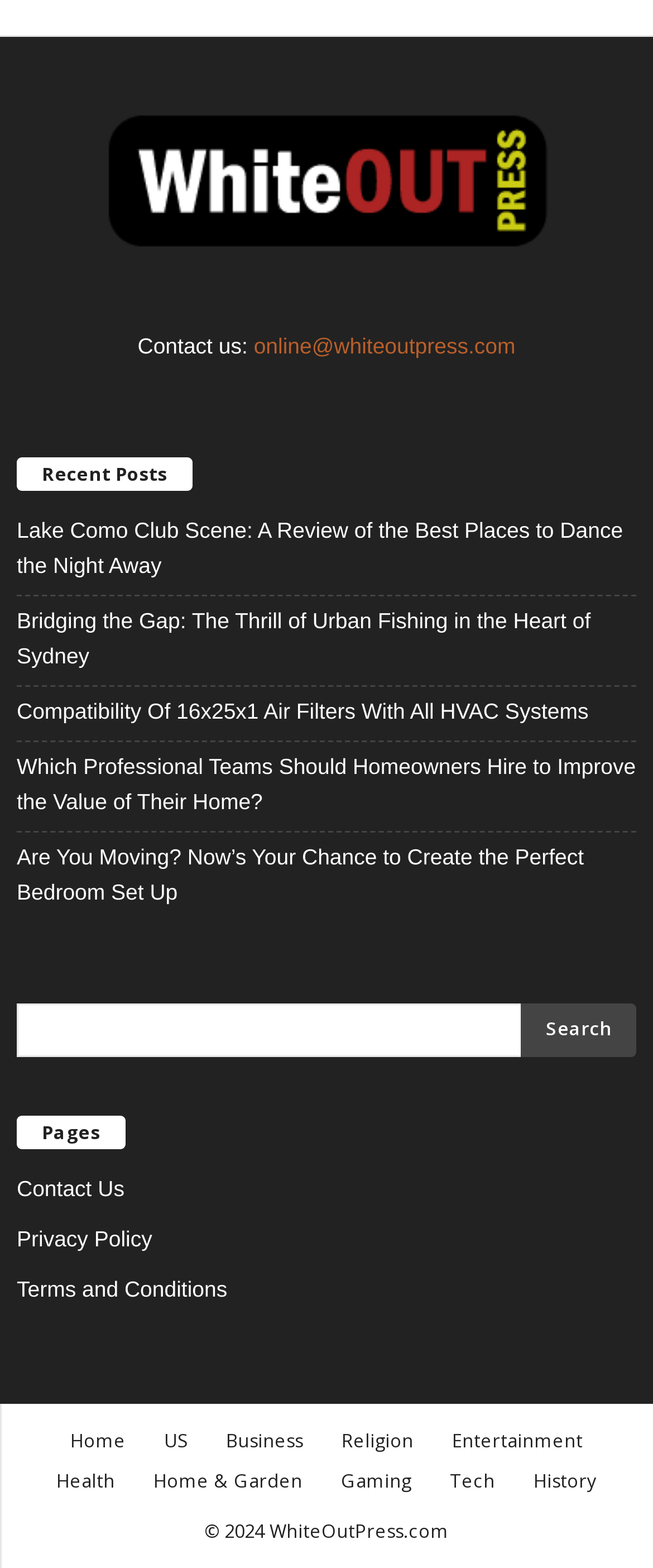Please specify the bounding box coordinates of the clickable region necessary for completing the following instruction: "Go to the Home page". The coordinates must consist of four float numbers between 0 and 1, i.e., [left, top, right, bottom].

[0.082, 0.91, 0.218, 0.926]